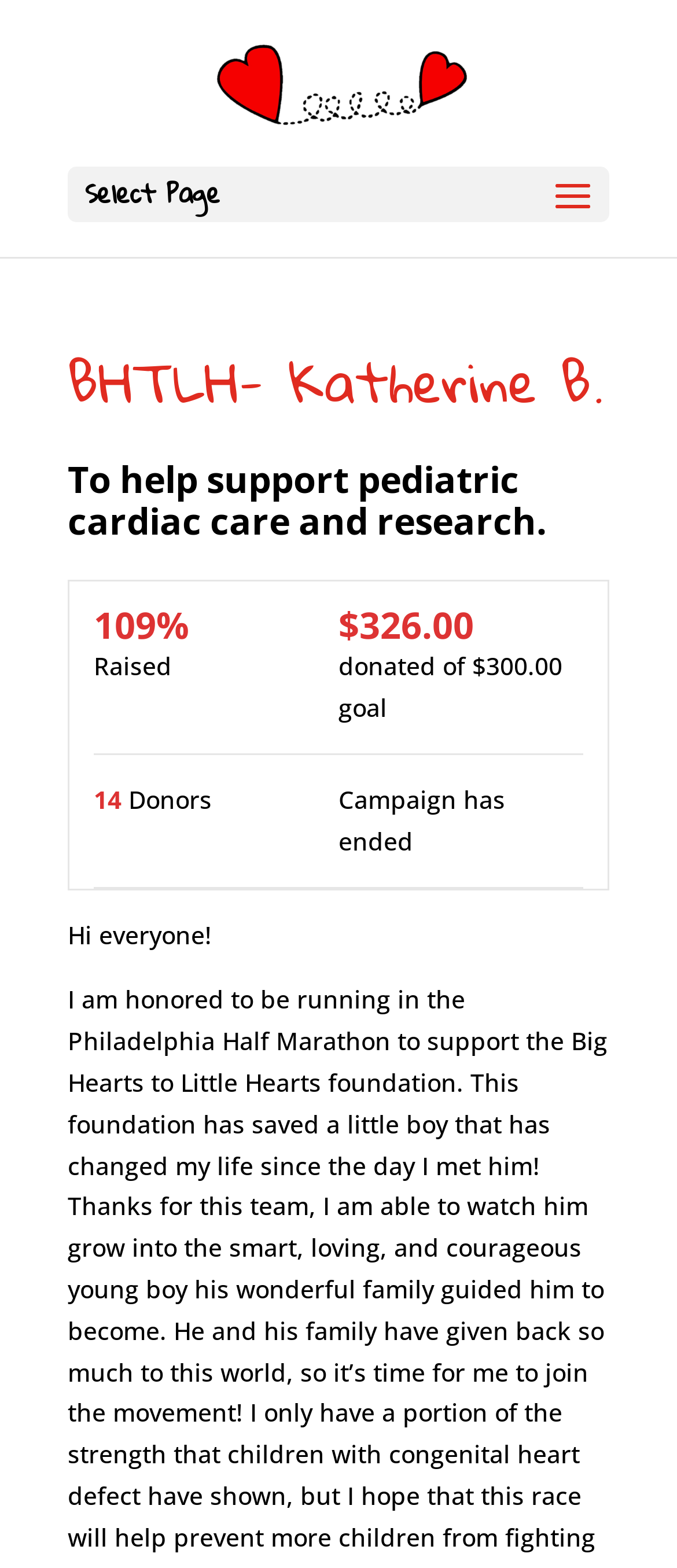How much has been donated?
We need a detailed and meticulous answer to the question.

The amount donated can be found in the static text element, which is '$326.00'. This is likely the total amount of money donated to the campaign.